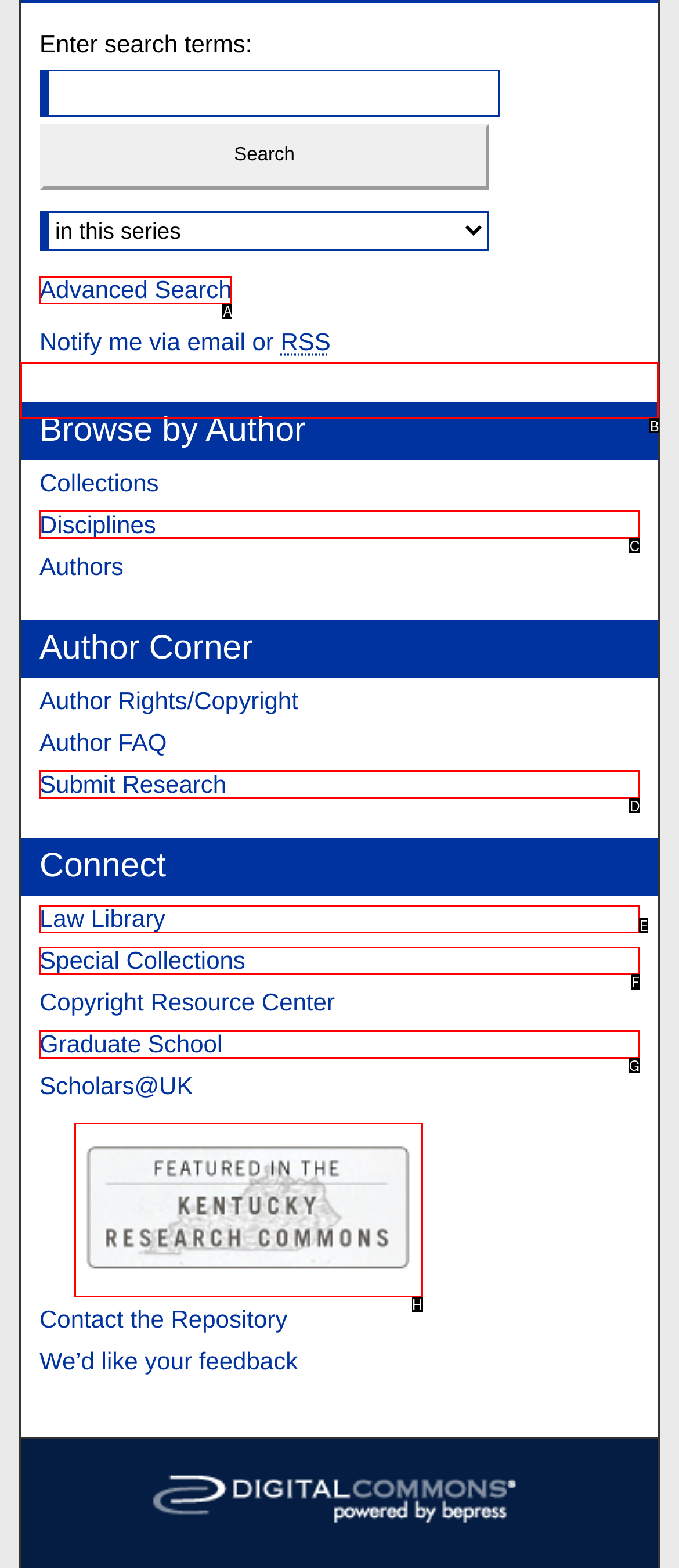Identify the correct HTML element to click to accomplish this task: Browse by Author
Respond with the letter corresponding to the correct choice.

B